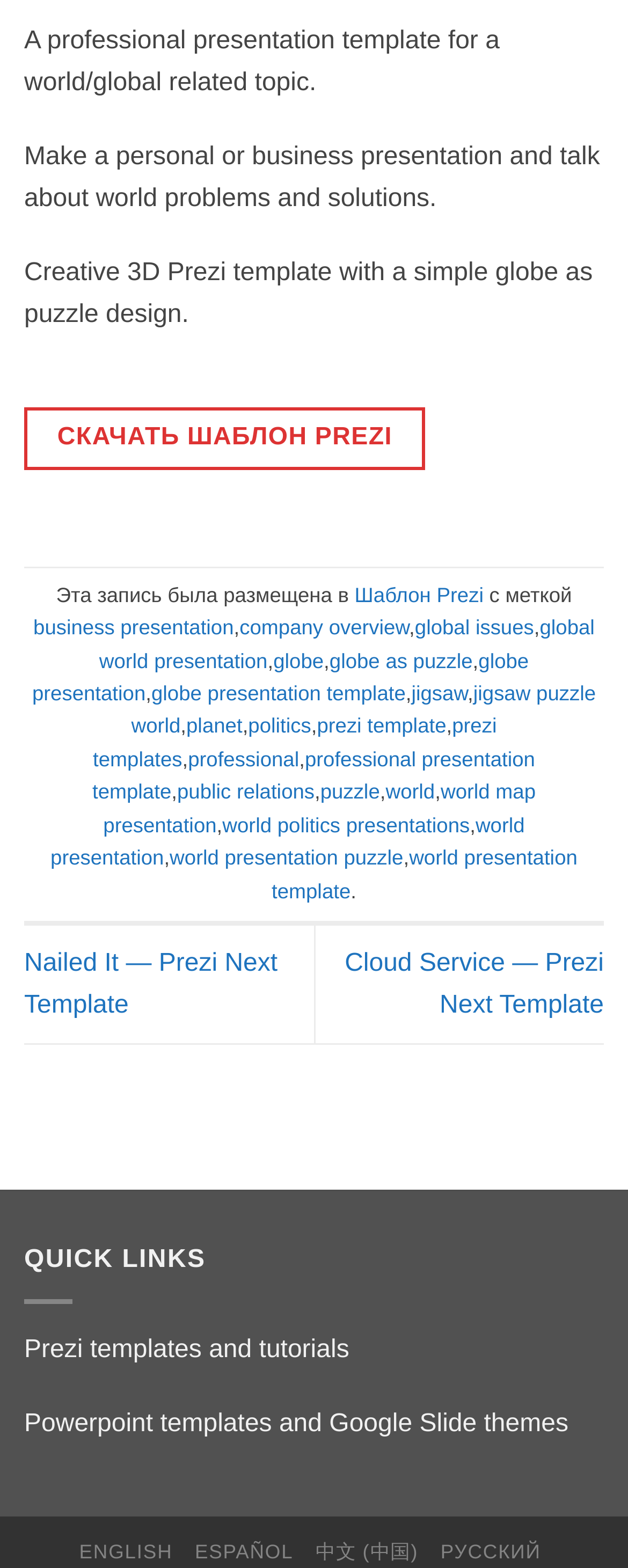Find the bounding box coordinates corresponding to the UI element with the description: "prezi templates". The coordinates should be formatted as [left, top, right, bottom], with values as floats between 0 and 1.

[0.148, 0.455, 0.791, 0.492]